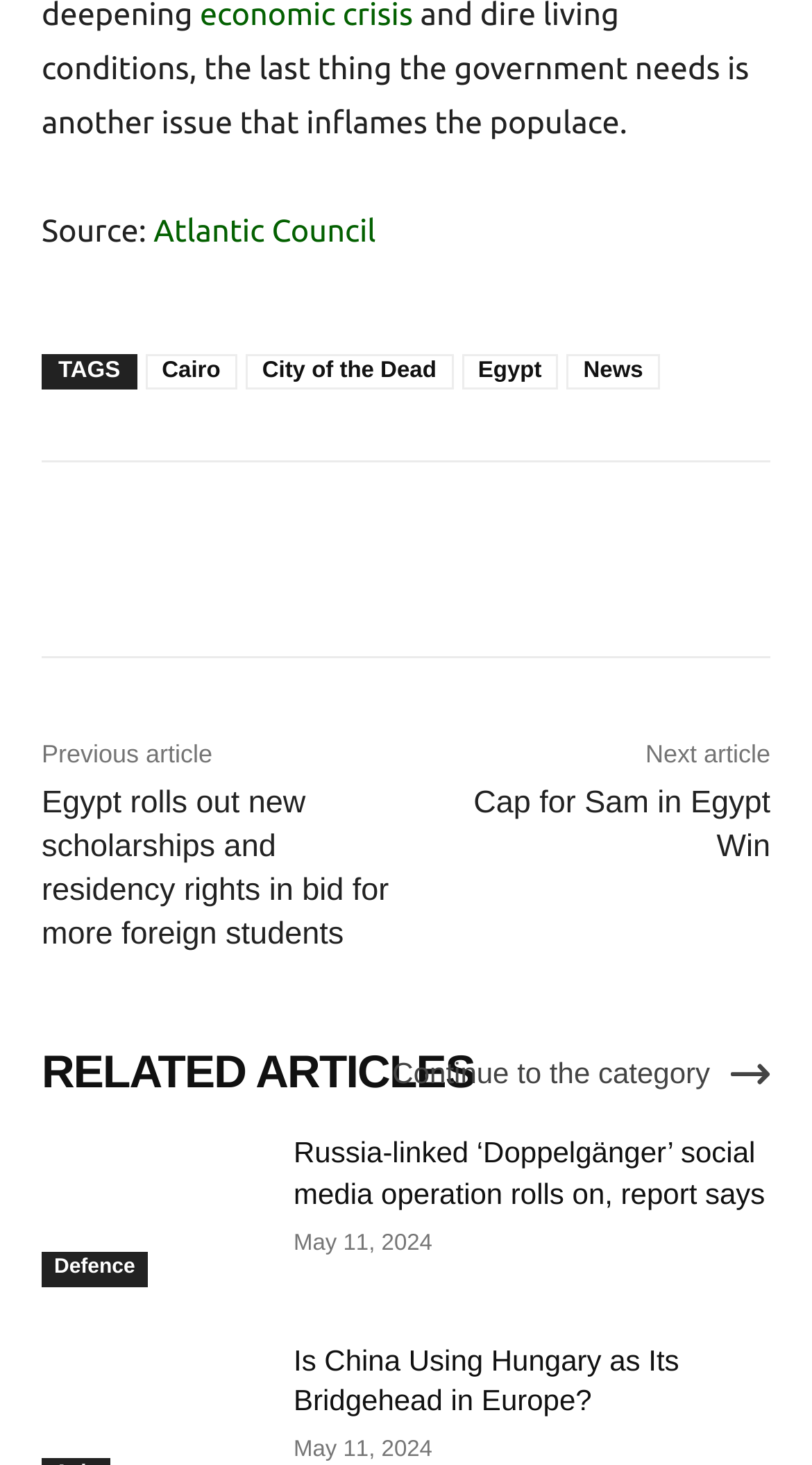Highlight the bounding box coordinates of the region I should click on to meet the following instruction: "View the next article".

[0.795, 0.505, 0.949, 0.525]